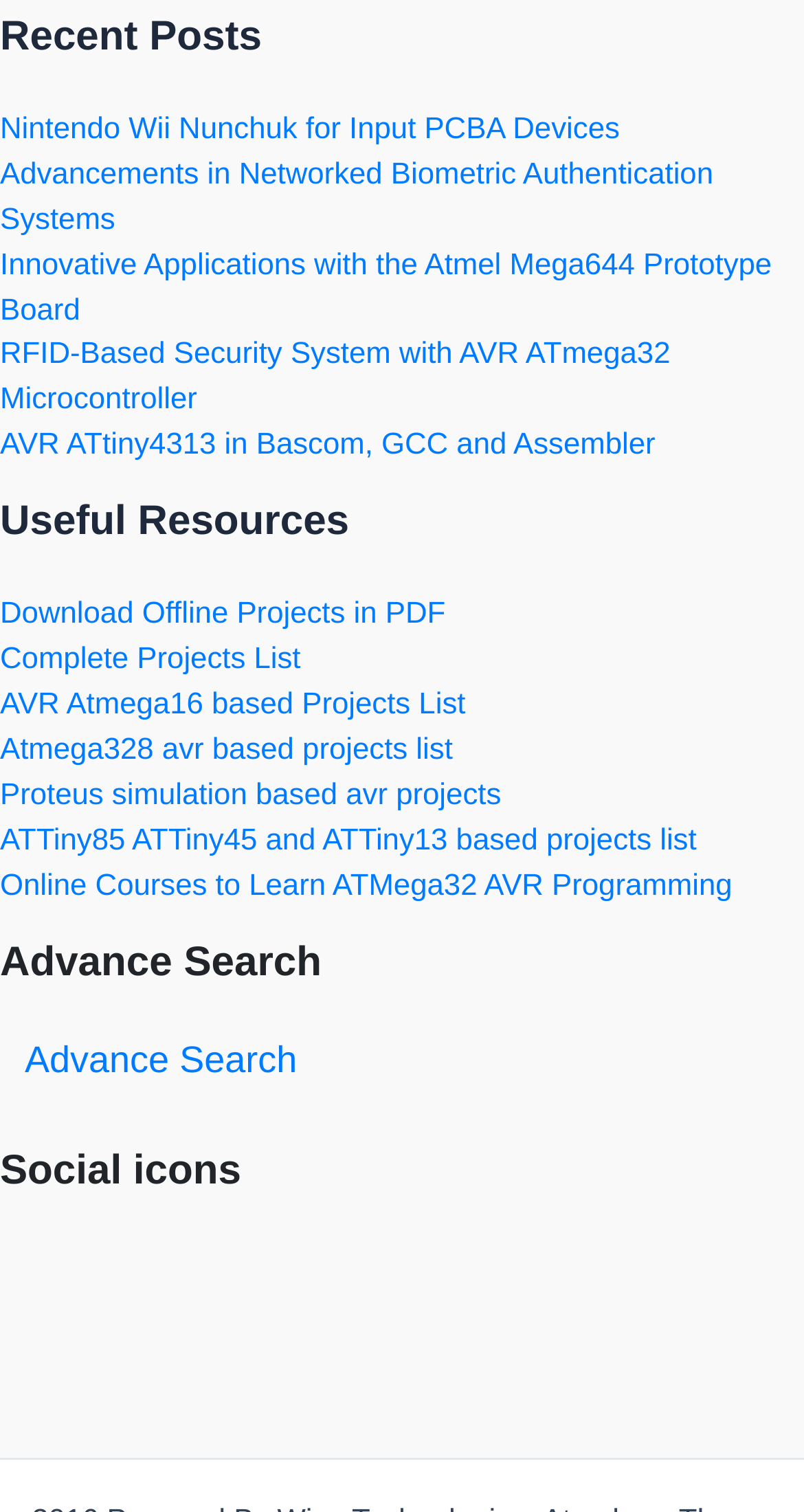Please analyze the image and give a detailed answer to the question:
How many links are there in the 'Useful Resources' section?

I counted the number of links in the 'Useful Resources' section by looking at the navigation element with ID 233. There are seven link elements with IDs 632 to 638.